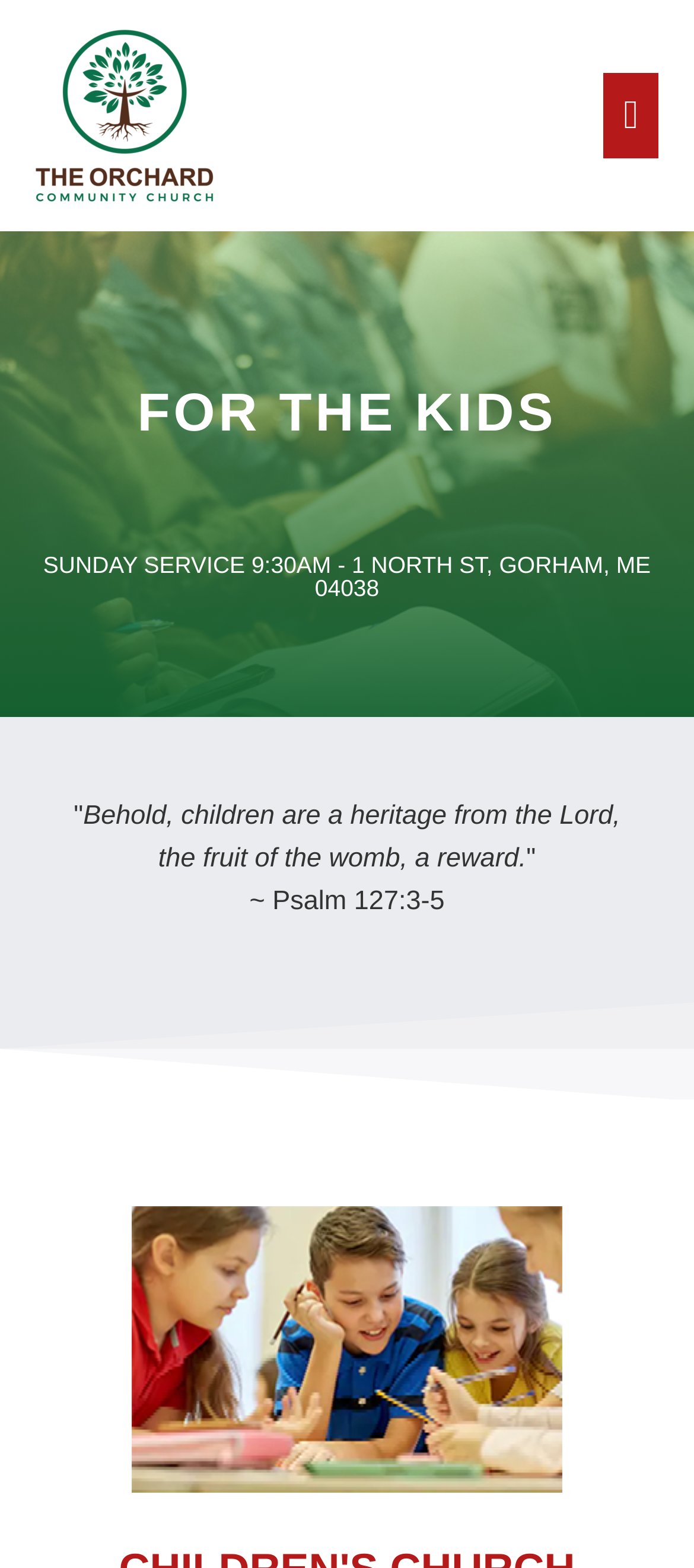What is the main menu button?
Answer the question in as much detail as possible.

I determined the answer by looking at the button element with the description 'Main Menu ' which is located at the top right corner of the webpage, a common location for a main menu button.